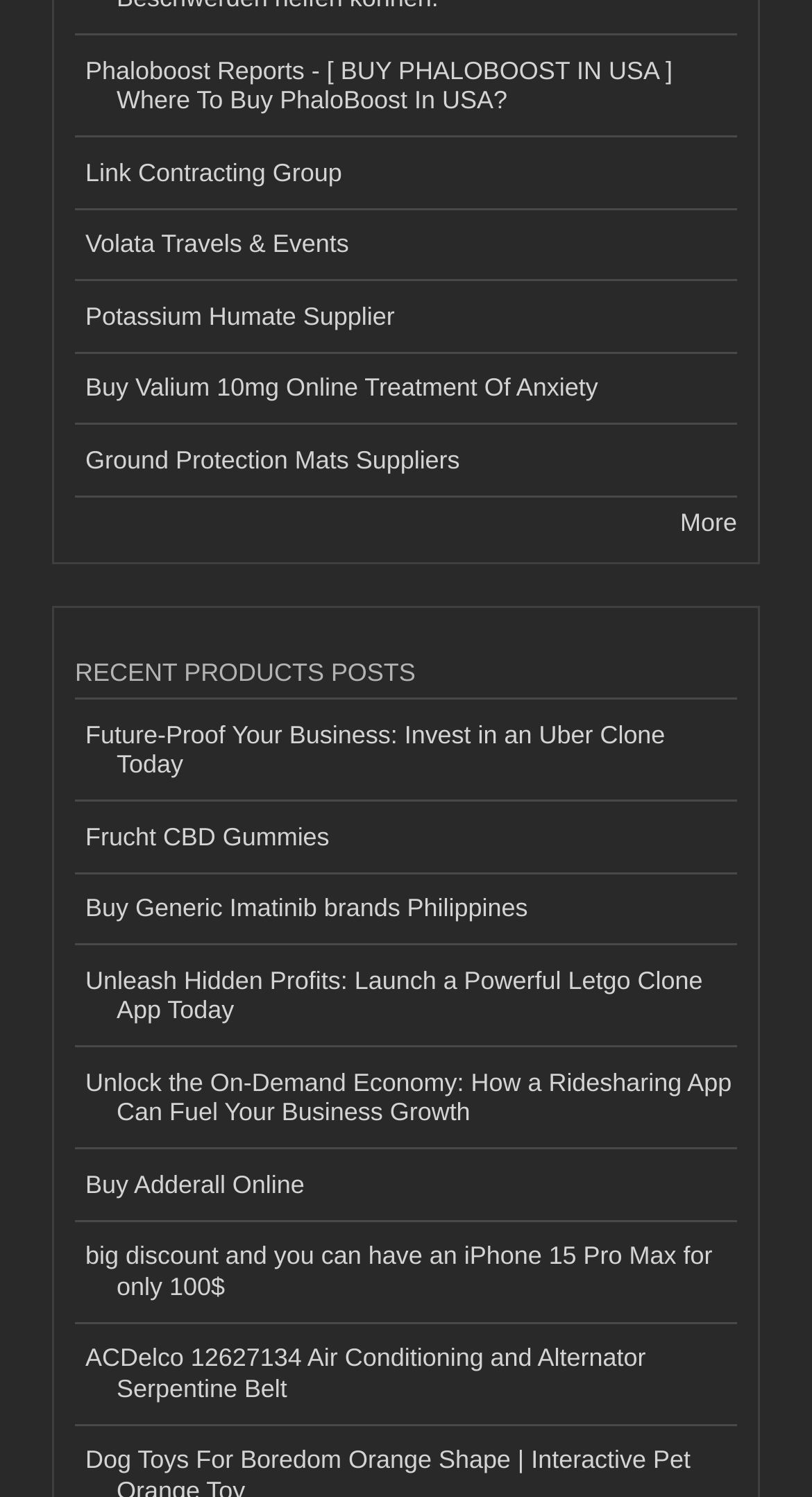Answer the following inquiry with a single word or phrase:
What is the last link on the webpage?

ACDelco 12627134 Air Conditioning and Alternator Serpentine Belt